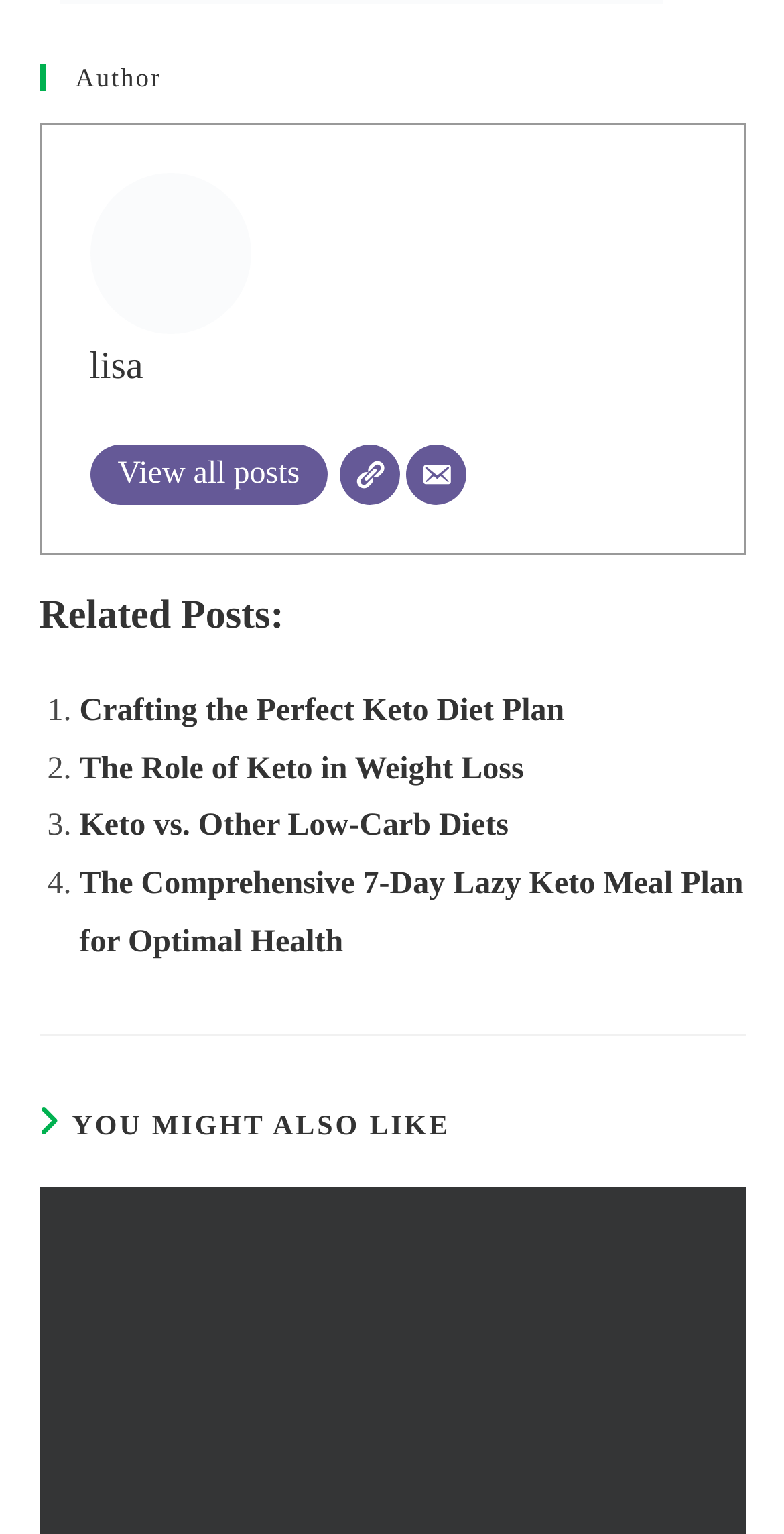Using the information in the image, give a detailed answer to the following question: What is the title of the last related post?

The title of the last related post is 'The Comprehensive 7-Day Lazy Keto Meal Plan for Optimal Health', which can be read from the link text.